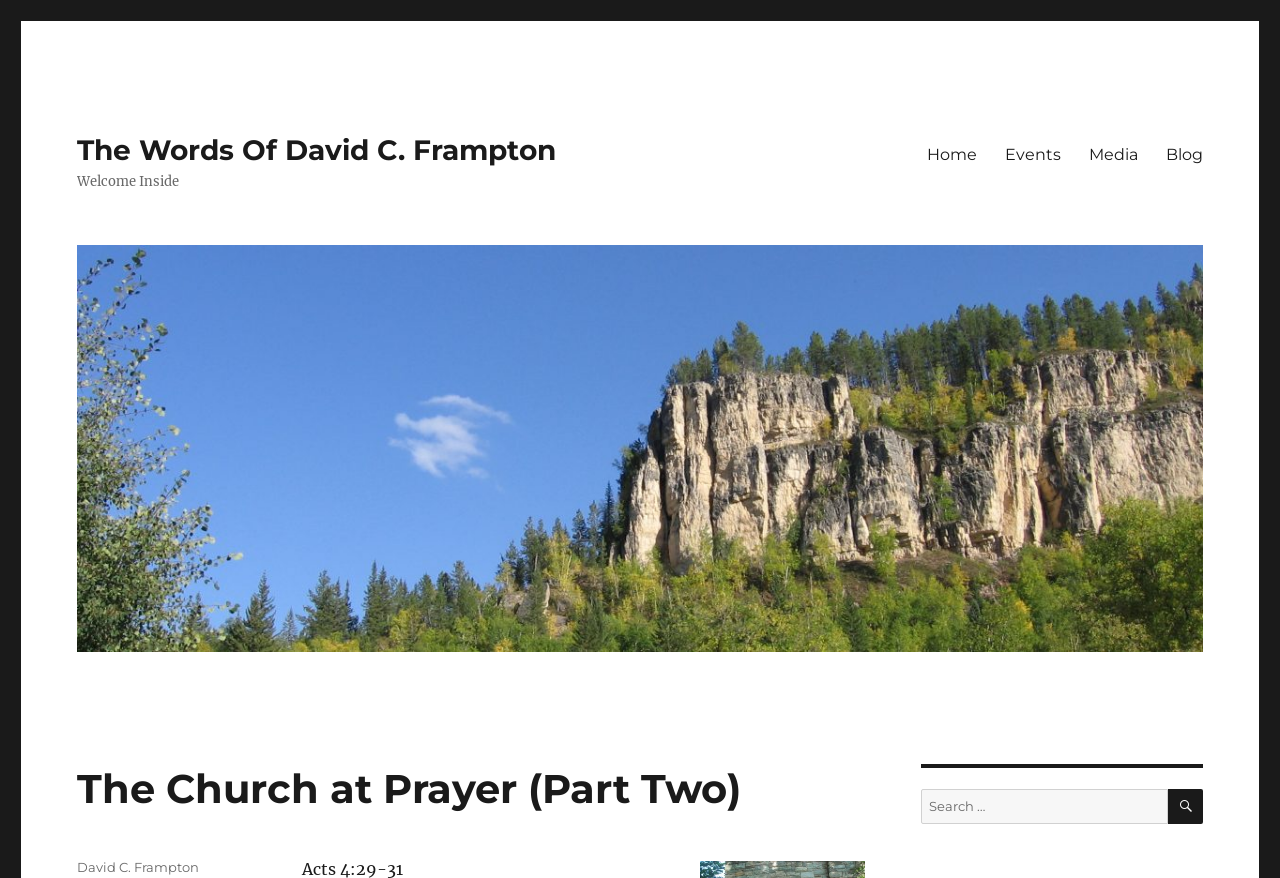Please identify the bounding box coordinates of the region to click in order to complete the given instruction: "View the media". The coordinates should be four float numbers between 0 and 1, i.e., [left, top, right, bottom].

[0.84, 0.151, 0.9, 0.199]